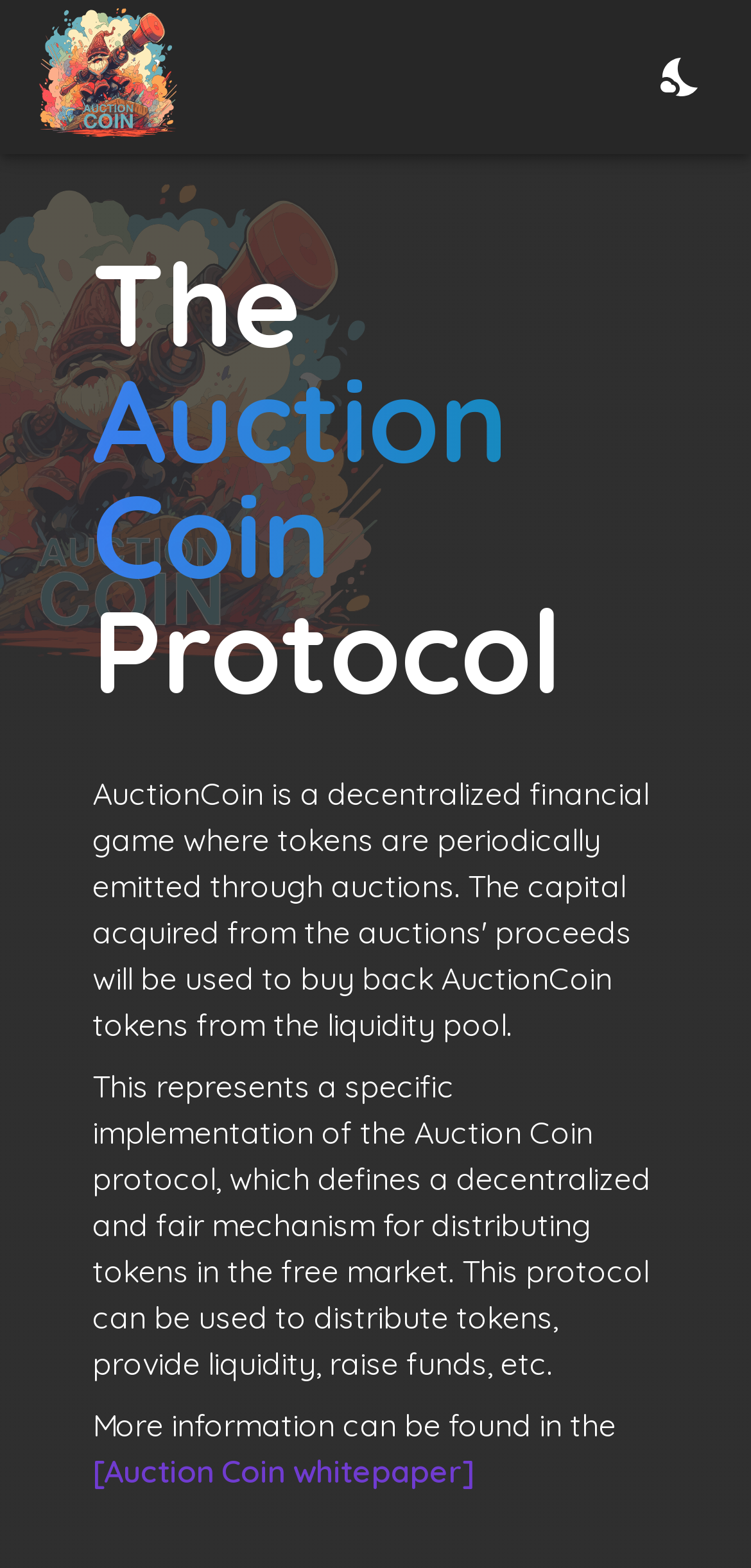Detail the various sections and features of the webpage.

The webpage is titled "Auction Coin" and features a logo at the top left corner, which is an image of the auction coin logo. On the top right corner, there is a button. 

Below the logo, there is a heading that reads "The Auction Coin Protocol". This heading is centered at the top of the page. 

Under the heading, there is a paragraph of text that describes the Auction Coin protocol, explaining that it is a decentralized and fair mechanism for distributing tokens in the free market, and can be used for various purposes such as distributing tokens, providing liquidity, and raising funds. 

Following the paragraph, there is another line of text that mentions more information can be found in the Auction Coin whitepaper, which is a clickable link.